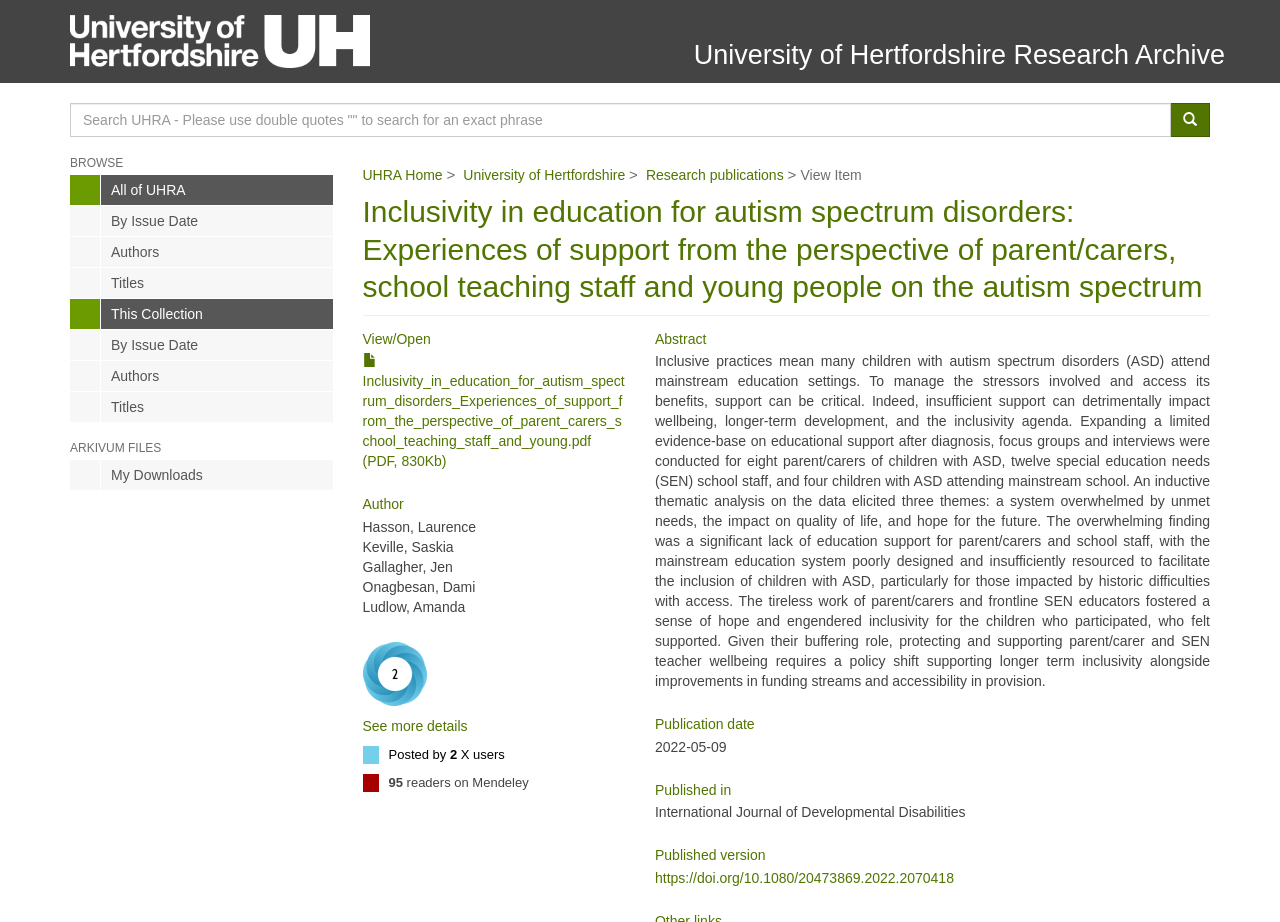Identify the first-level heading on the webpage and generate its text content.

University of Hertfordshire Research Archive